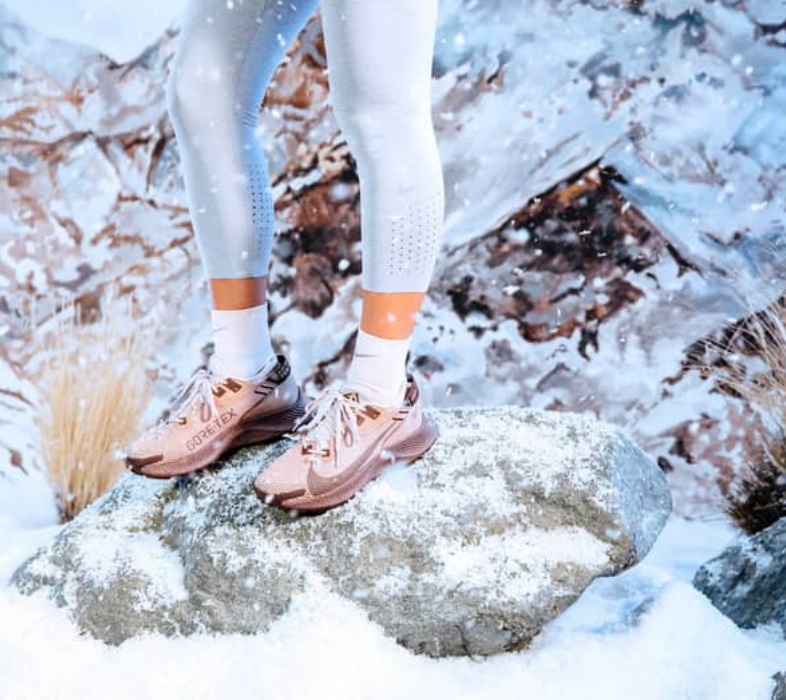What is the brand of the runner's shoes?
Please answer the question with as much detail and depth as you can.

The image shows the runner's feet clad in specialized running shoes, and the caption specifically mentions that the shoes are marked with 'GORE-TEX' branding, highlighting their weather-resistant qualities.